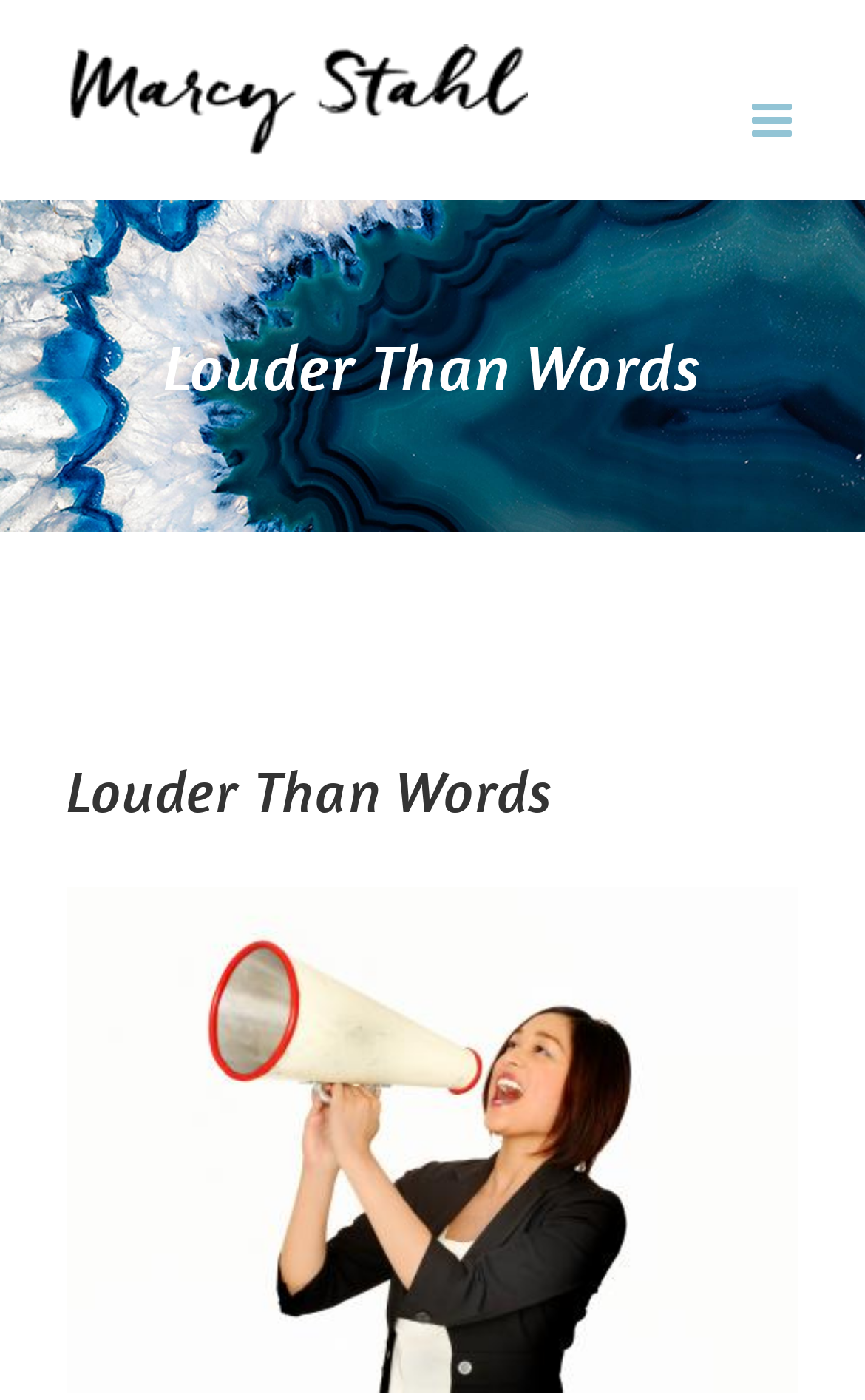Detail the webpage's structure and highlights in your description.

The webpage is titled "Louder Than Words" and is authored by Marcy Stahl. At the top left corner, there is a logo of Marcy Stahl, which is an image linked to the author's name. On the top right corner, there is a toggle button to open the mobile menu. 

Below the top section, there is a page title bar that spans the entire width of the page. Within this bar, the title "Louder Than Words" is prominently displayed in a large font size. 

Below the title, there is a smaller version of the same title, followed by a large image that takes up most of the page's width. The image is linked to a URL and appears to be a book cover or a promotional image related to the book "Louder Than Words".